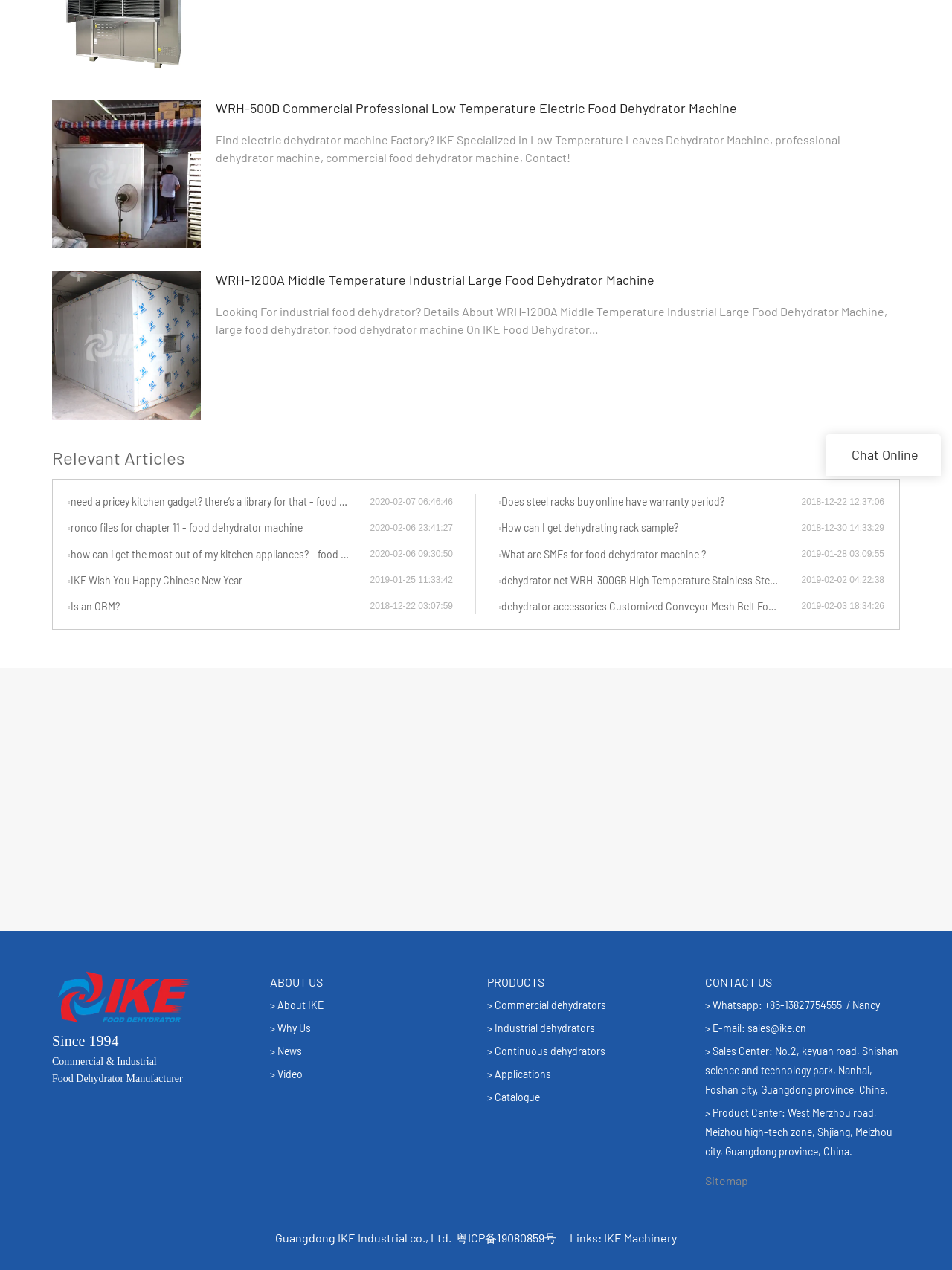Refer to the element description Continuous dehydrators and identify the corresponding bounding box in the screenshot. Format the coordinates as (top-left x, top-left y, bottom-right x, bottom-right y) with values in the range of 0 to 1.

[0.52, 0.823, 0.636, 0.833]